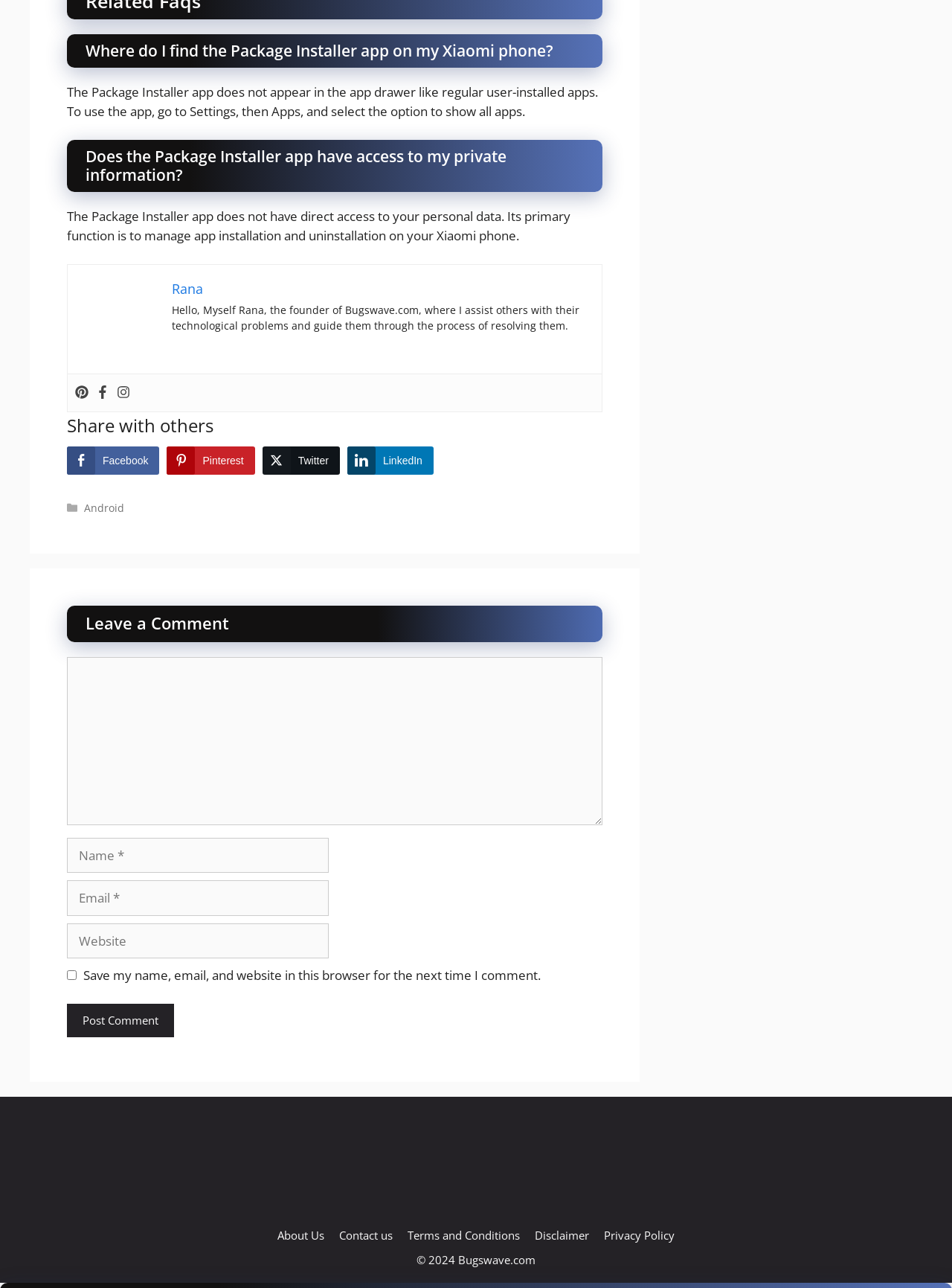Locate the UI element that matches the description Terms and Conditions in the webpage screenshot. Return the bounding box coordinates in the format (top-left x, top-left y, bottom-right x, bottom-right y), with values ranging from 0 to 1.

[0.428, 0.953, 0.546, 0.965]